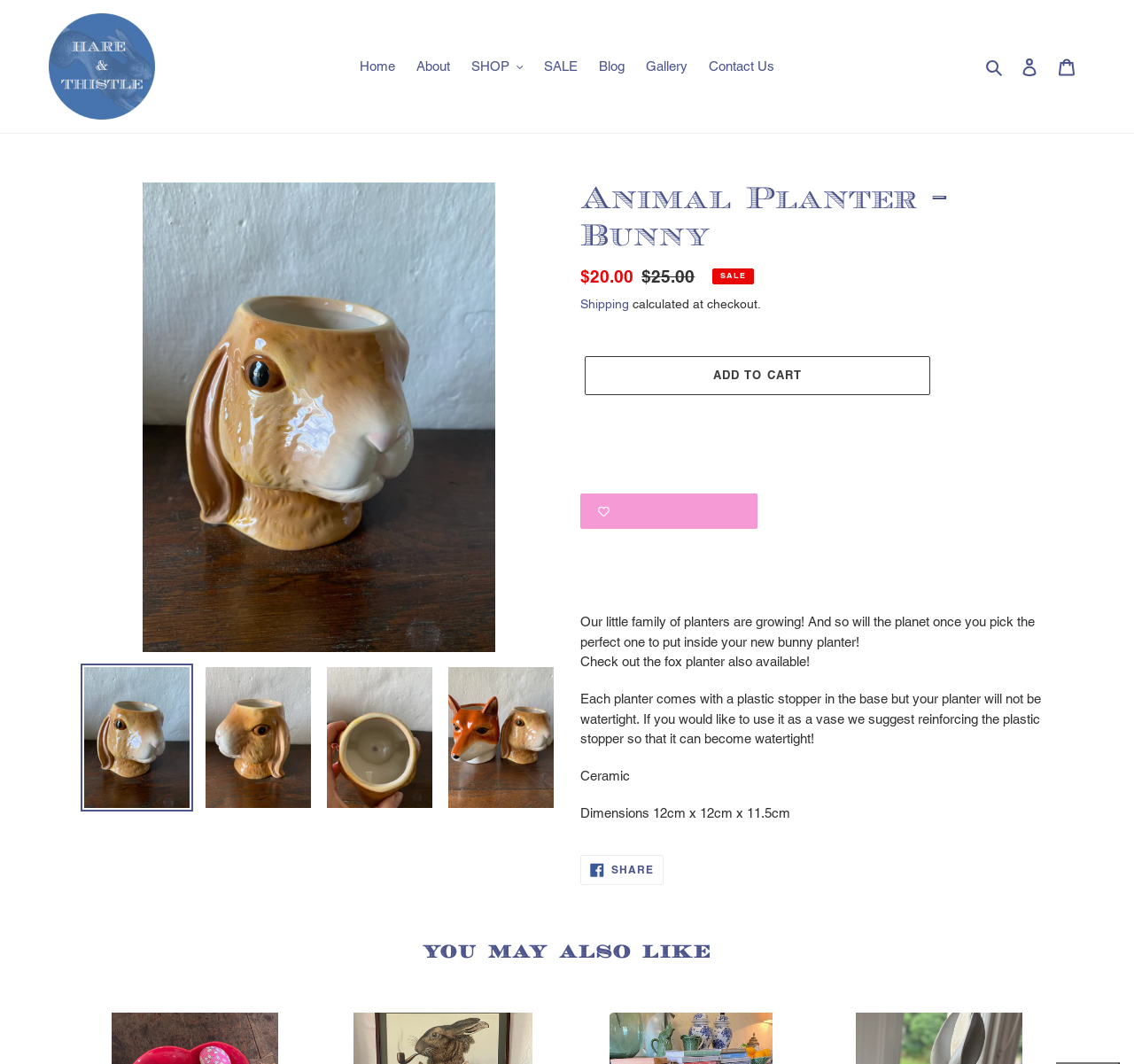Can you determine the bounding box coordinates of the area that needs to be clicked to fulfill the following instruction: "Search for something"?

[0.864, 0.052, 0.891, 0.073]